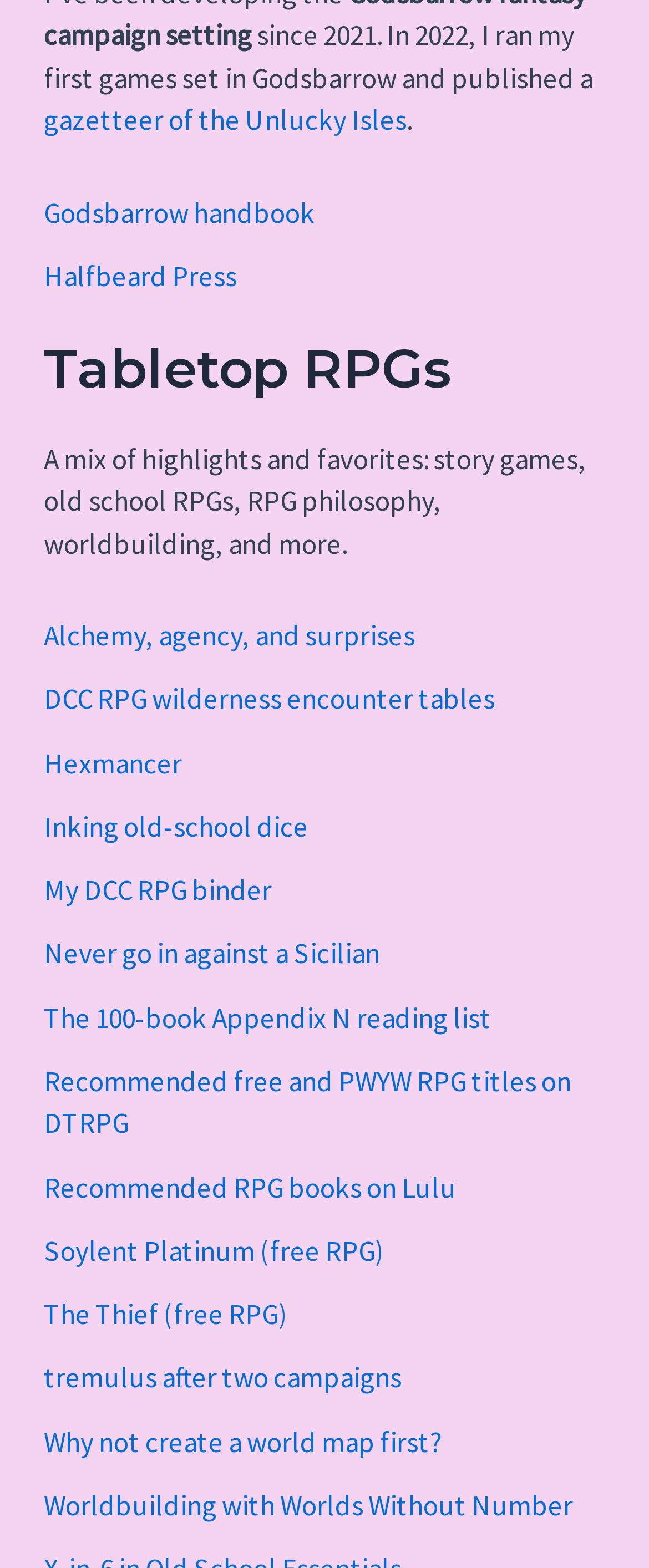Please identify the bounding box coordinates of the element I should click to complete this instruction: 'check out the Thief free RPG'. The coordinates should be given as four float numbers between 0 and 1, like this: [left, top, right, bottom].

[0.067, 0.827, 0.444, 0.85]